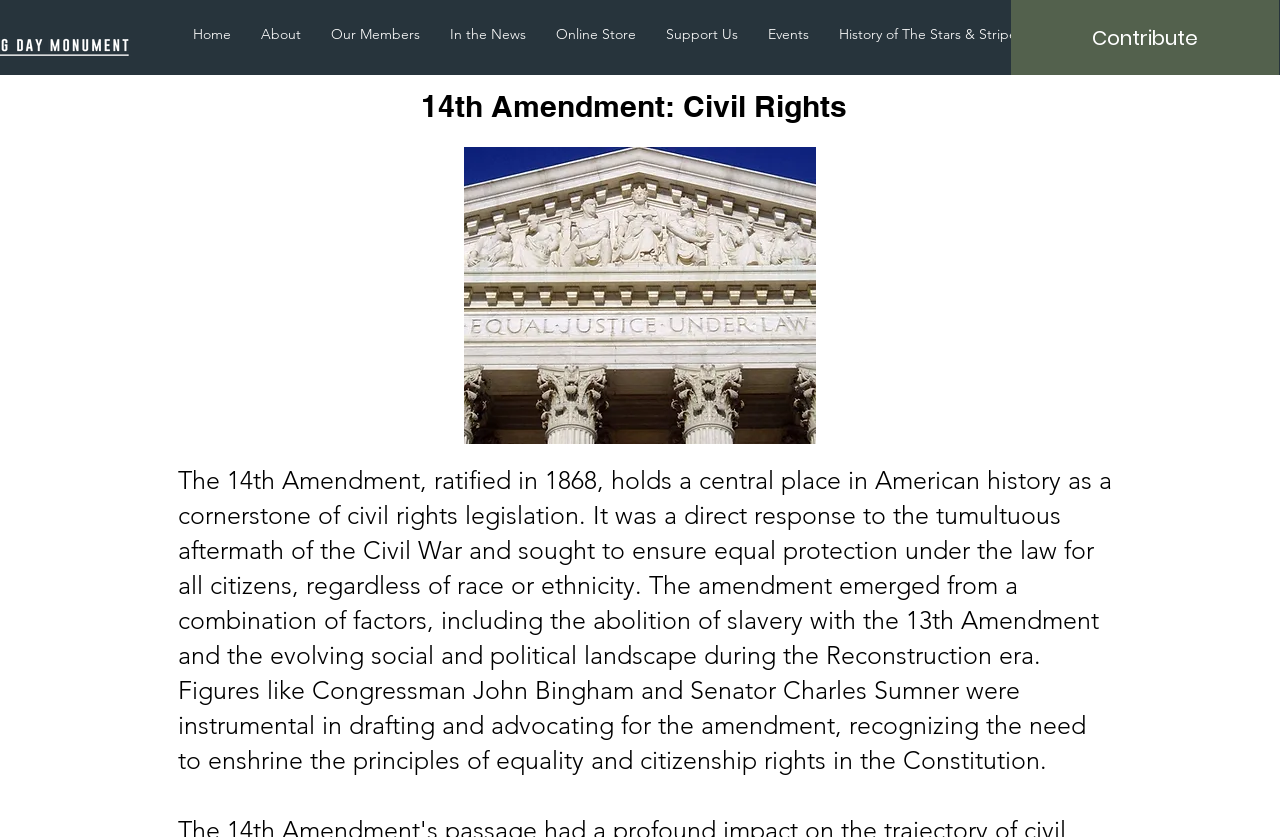Use a single word or phrase to answer this question: 
What is the purpose of the 'Contribute' link?

To support the organization